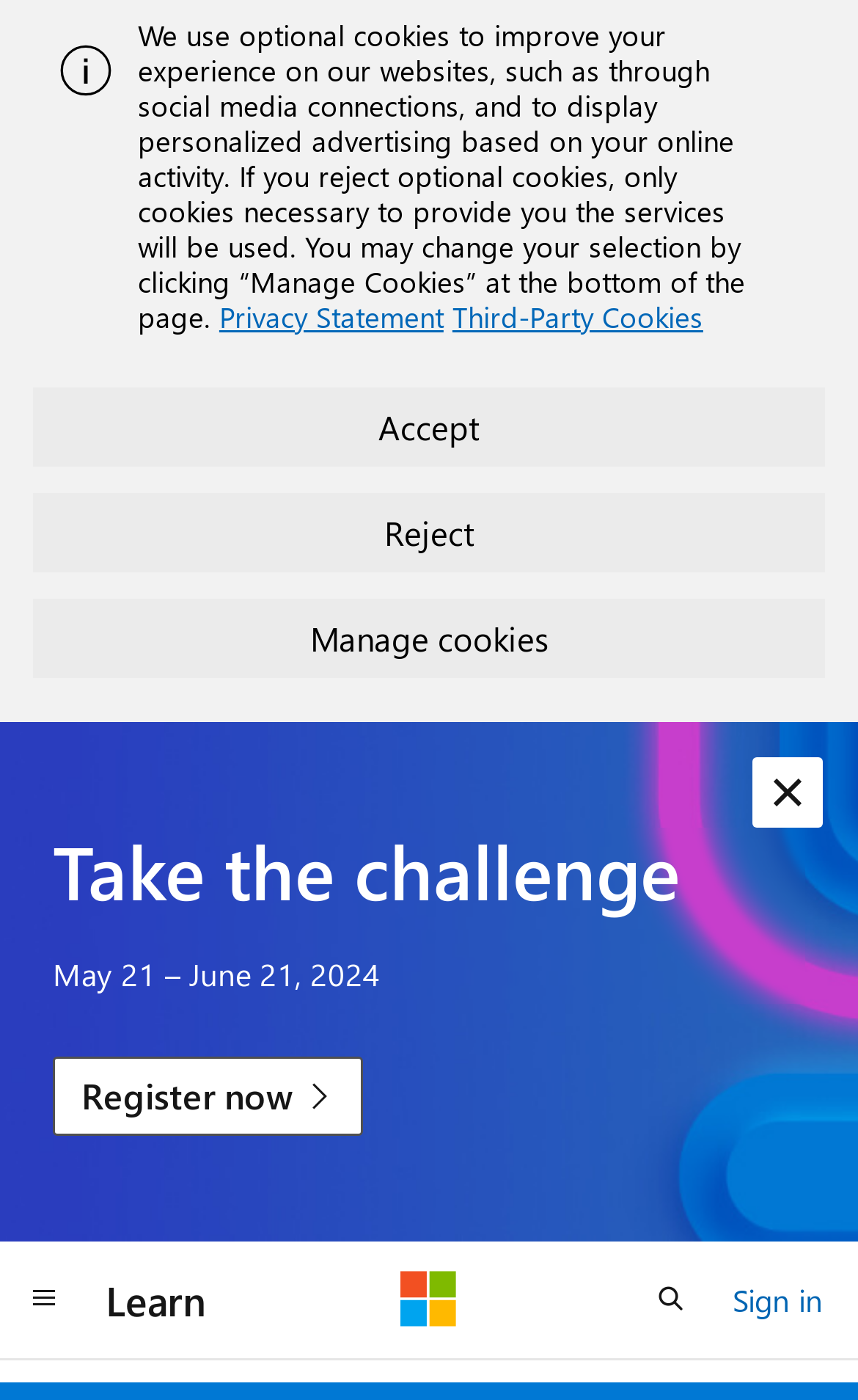Determine the bounding box coordinates of the clickable element to achieve the following action: 'Register now'. Provide the coordinates as four float values between 0 and 1, formatted as [left, top, right, bottom].

[0.062, 0.754, 0.424, 0.811]